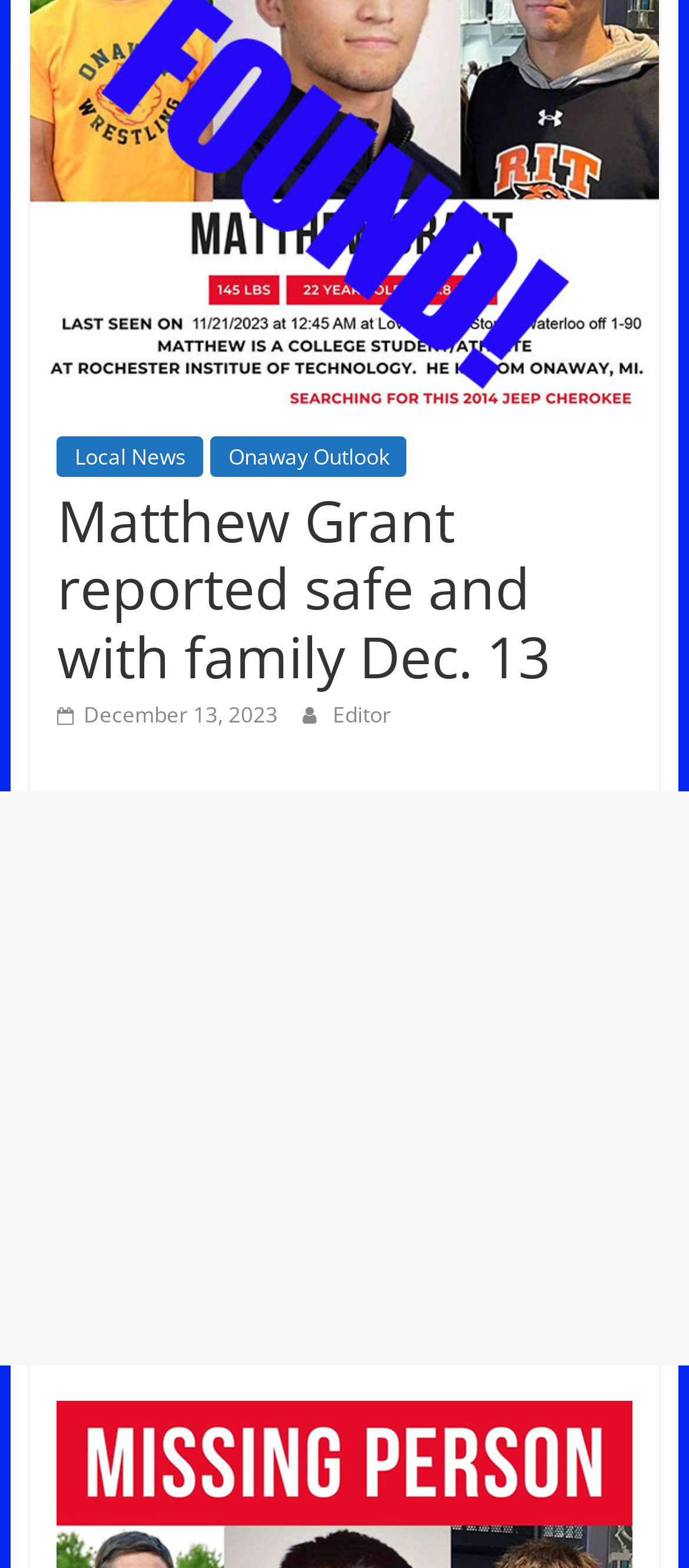Give the bounding box coordinates for this UI element: "parent_node: Comment name="comment"". The coordinates should be four float numbers between 0 and 1, arranged as [left, top, right, bottom].

None